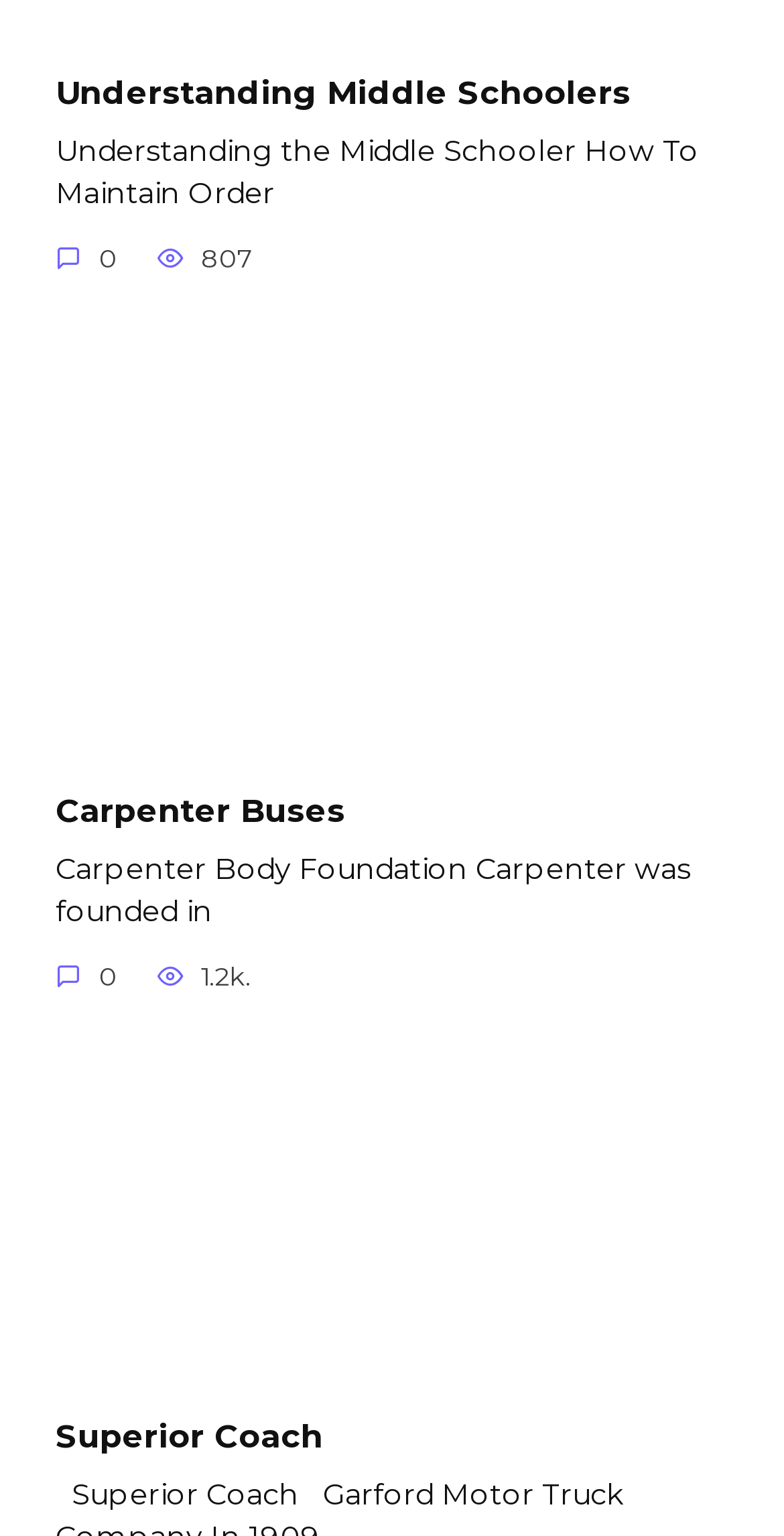Please give a concise answer to this question using a single word or phrase: 
What is the name of the company founded by Carpenter?

Carpenter Body Foundation